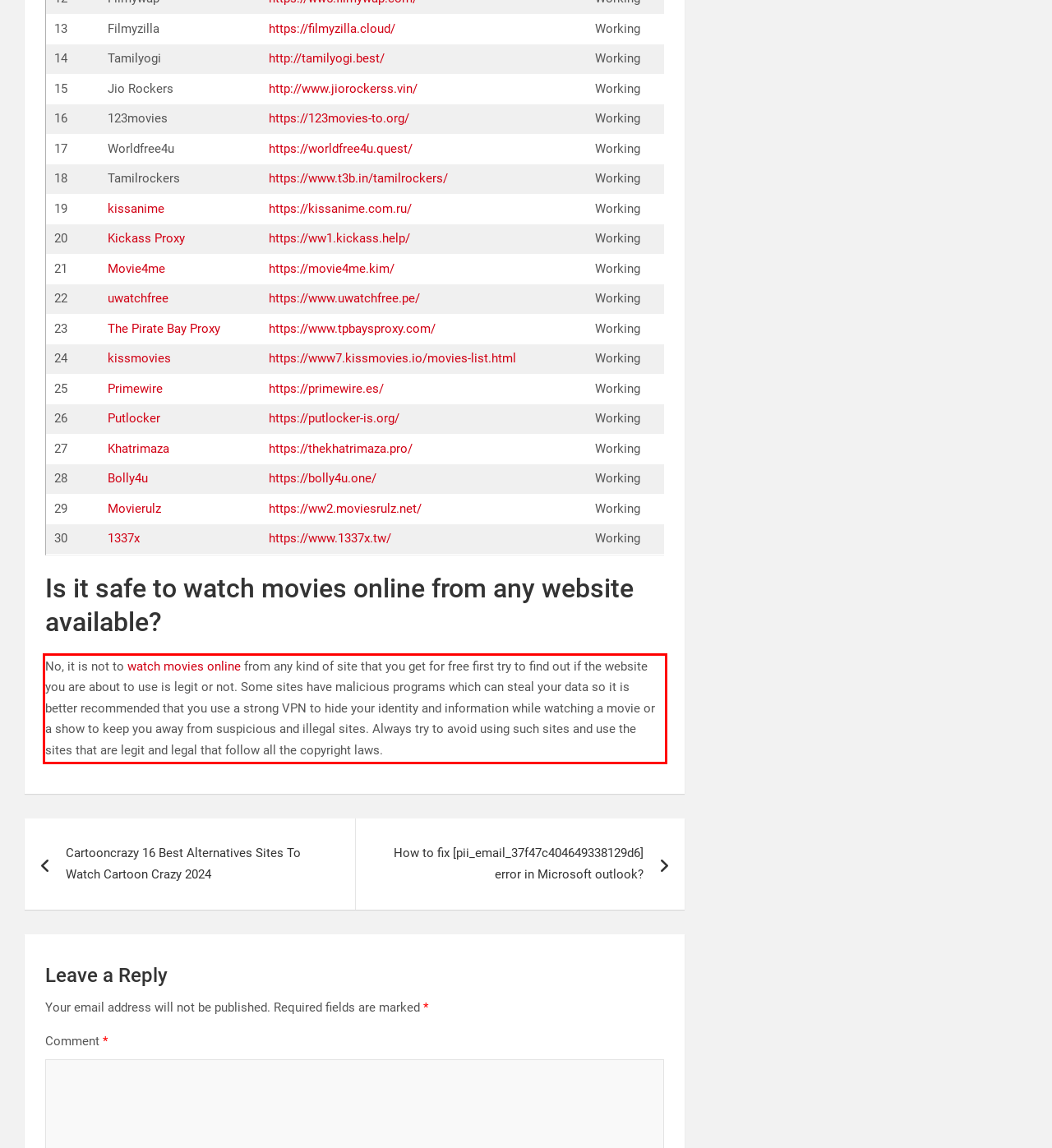Analyze the screenshot of the webpage and extract the text from the UI element that is inside the red bounding box.

No, it is not to watch movies online from any kind of site that you get for free first try to find out if the website you are about to use is legit or not. Some sites have malicious programs which can steal your data so it is better recommended that you use a strong VPN to hide your identity and information while watching a movie or a show to keep you away from suspicious and illegal sites. Always try to avoid using such sites and use the sites that are legit and legal that follow all the copyright laws.